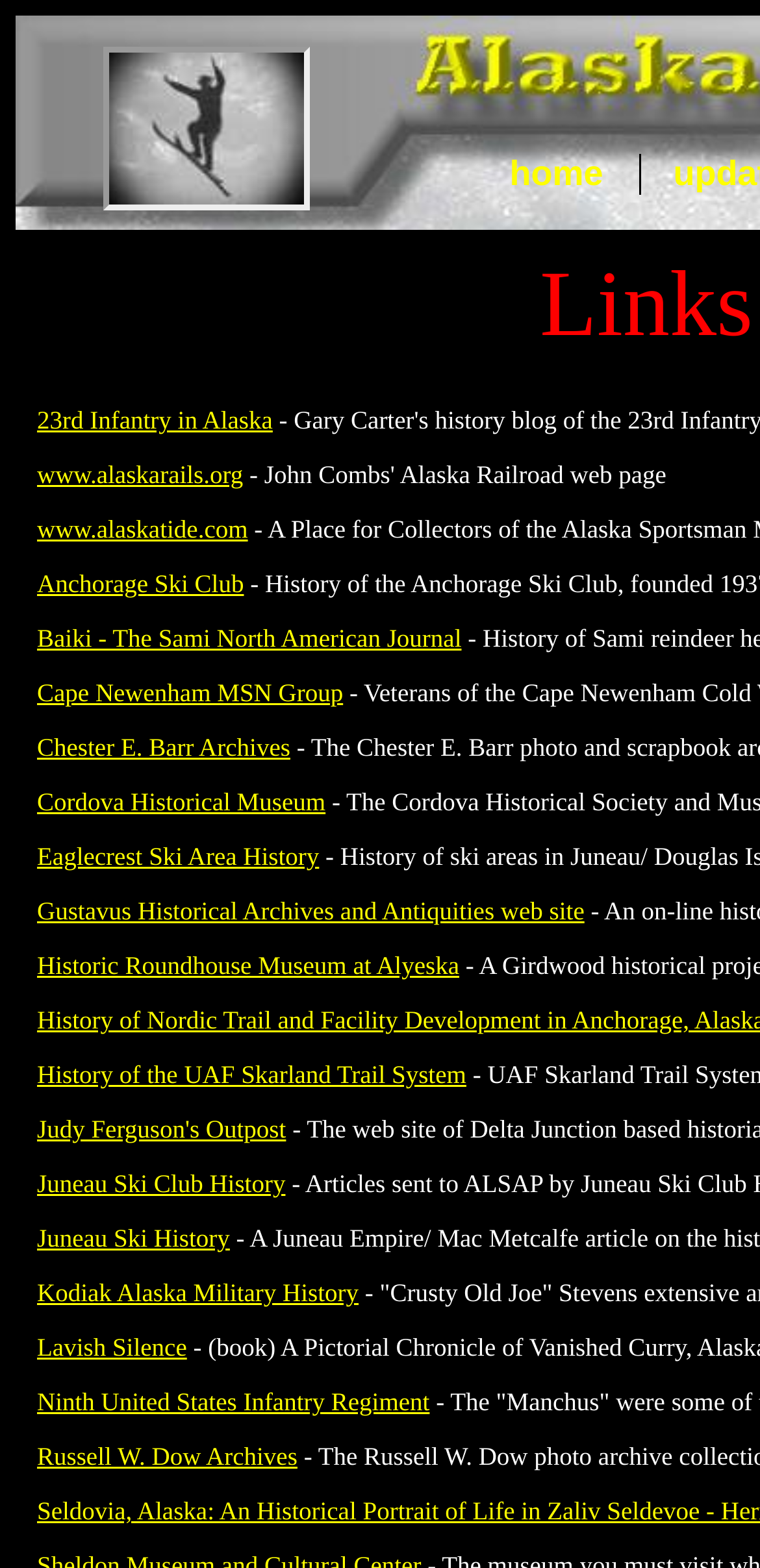Specify the bounding box coordinates of the element's region that should be clicked to achieve the following instruction: "click the home link". The bounding box coordinates consist of four float numbers between 0 and 1, in the format [left, top, right, bottom].

[0.67, 0.102, 0.794, 0.123]